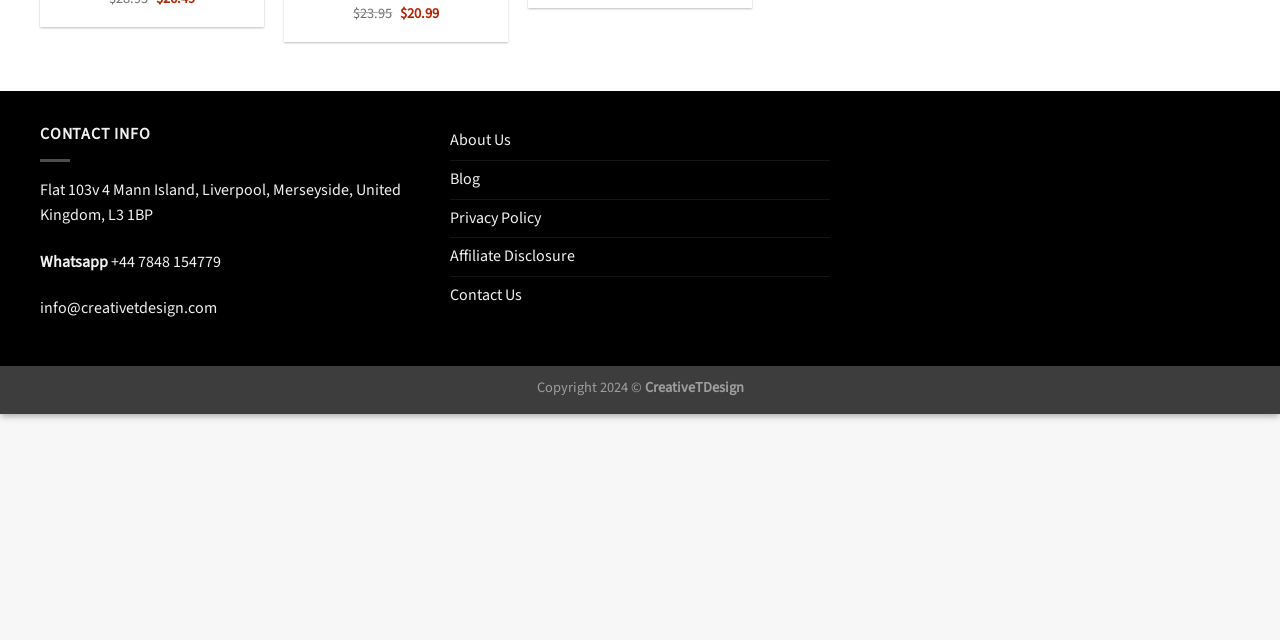Given the description of the UI element: "Blog", predict the bounding box coordinates in the form of [left, top, right, bottom], with each value being a float between 0 and 1.

[0.352, 0.252, 0.375, 0.31]